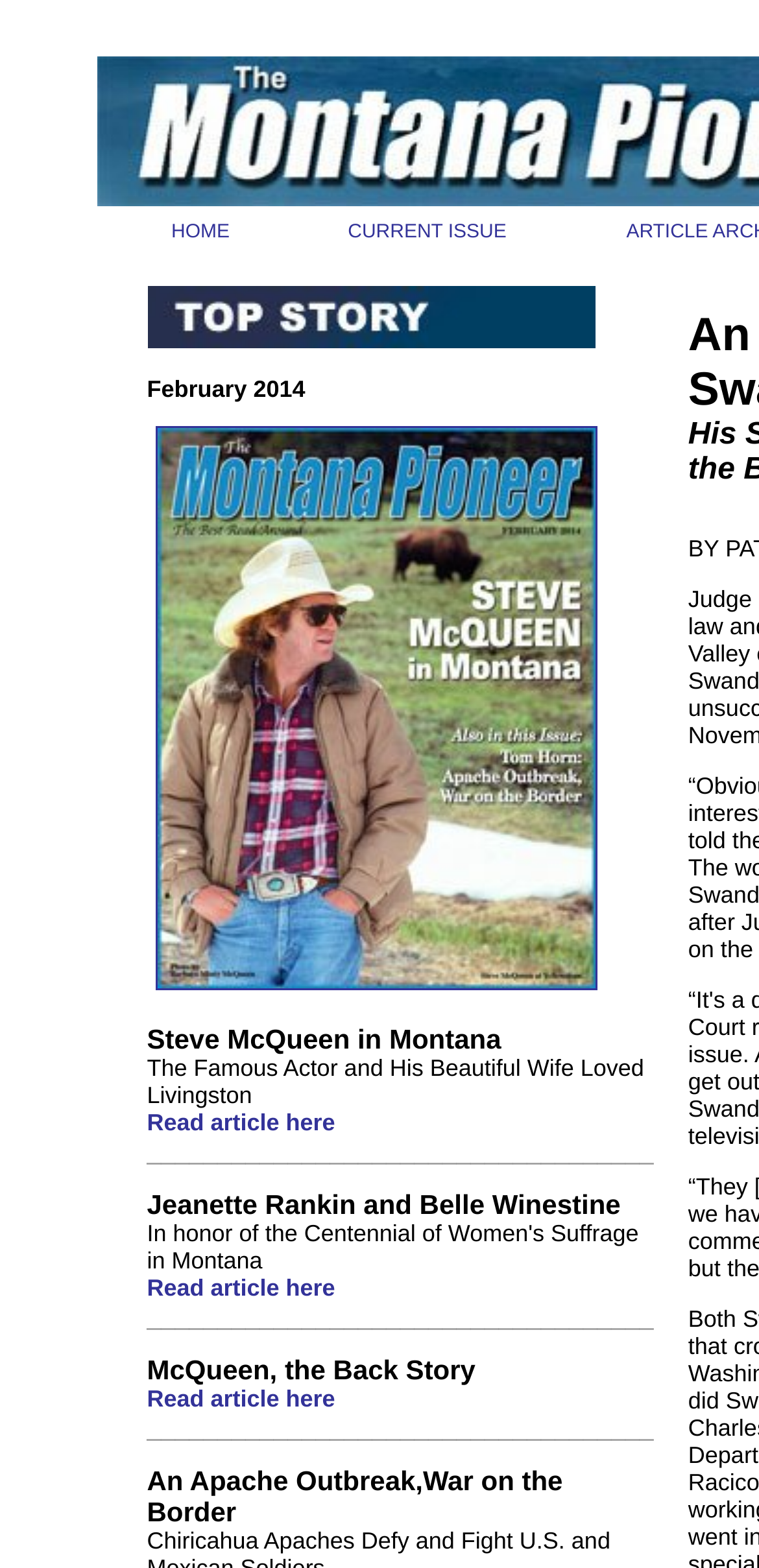Answer the question below using just one word or a short phrase: 
What is the title of the first article?

Steve McQueen in Montana